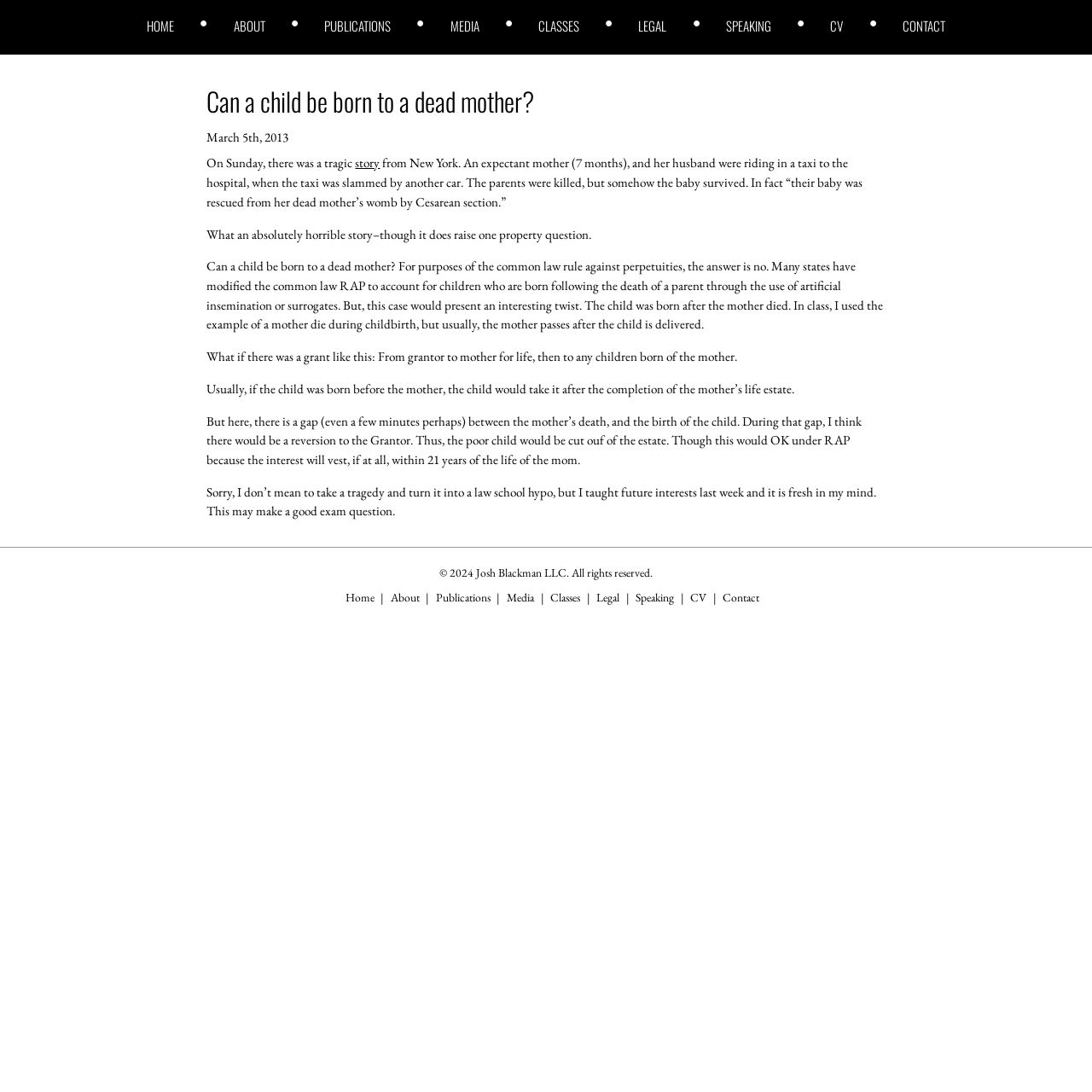Determine the bounding box coordinates of the clickable element necessary to fulfill the instruction: "Read the article 'Can a child be born to a dead mother?'". Provide the coordinates as four float numbers within the 0 to 1 range, i.e., [left, top, right, bottom].

[0.189, 0.081, 0.811, 0.105]